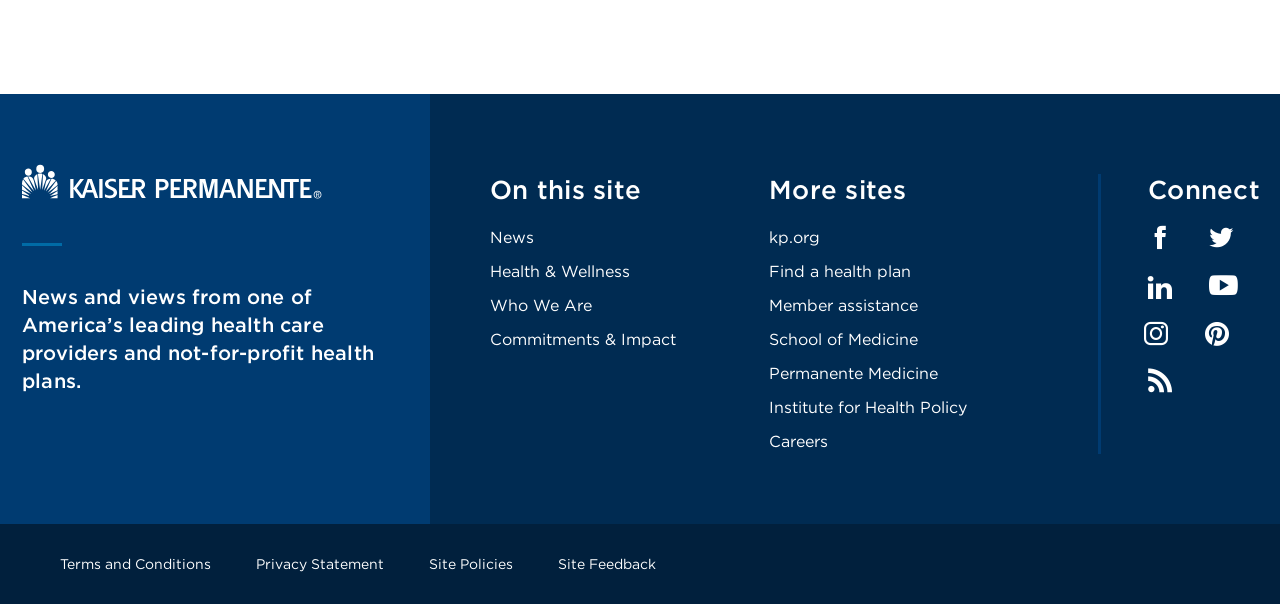Please use the details from the image to answer the following question comprehensively:
What is the purpose of the 'Find a health plan' link?

The answer can be found in the footer links section of the webpage, which includes a link 'Find a health plan', suggesting that the purpose of this link is to help users find a health plan.